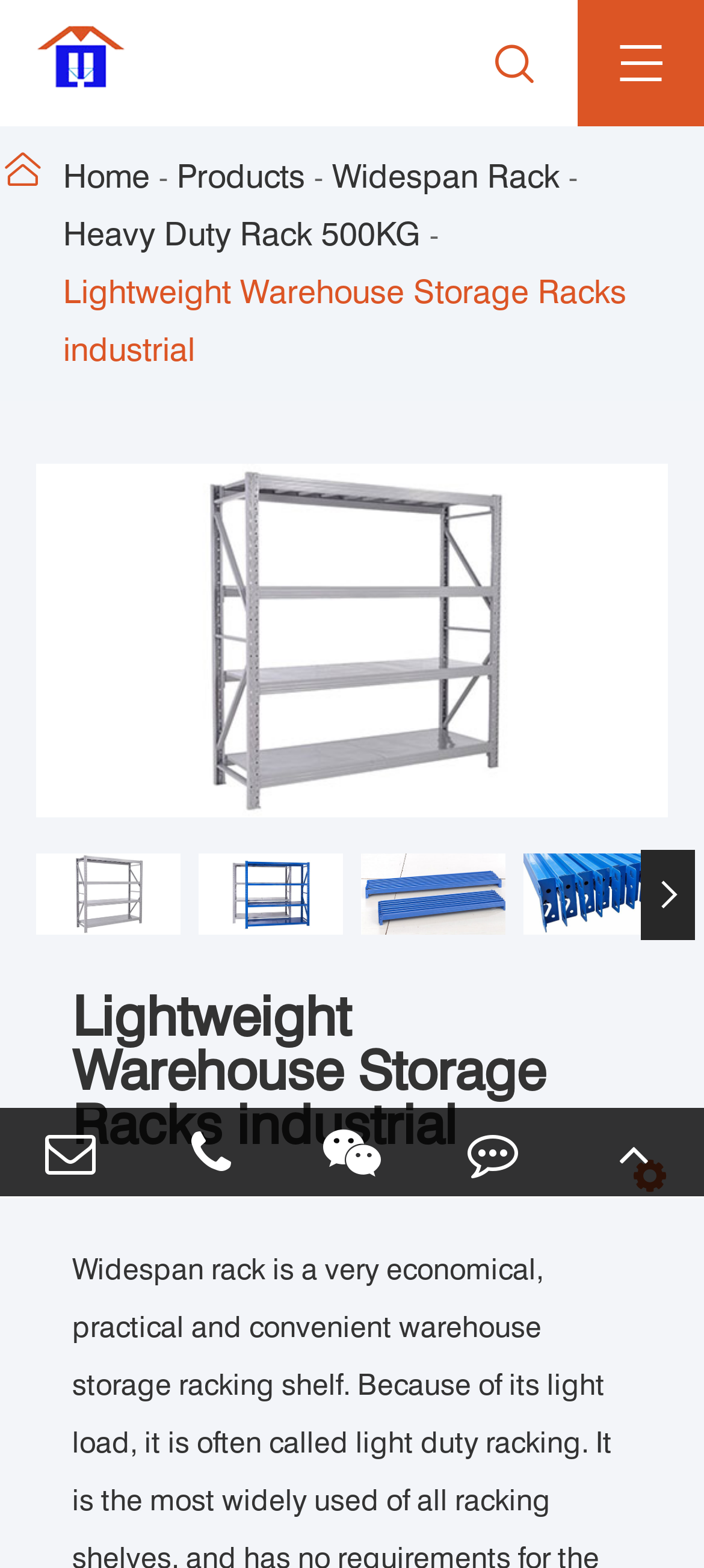How many navigation links are in the top section?
Using the visual information, respond with a single word or phrase.

4